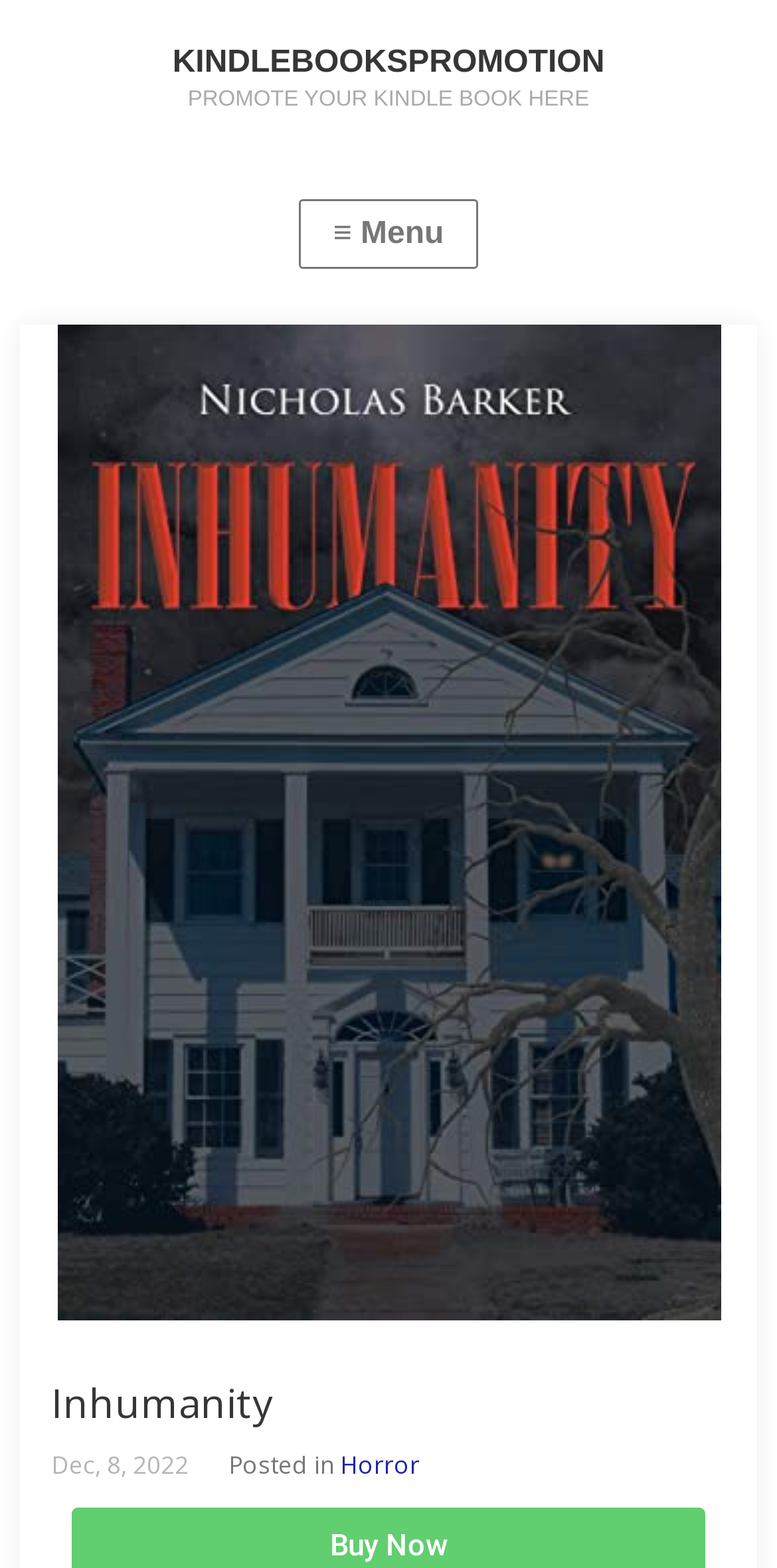Give a short answer using one word or phrase for the question:
When was the book posted?

Dec, 8, 2022